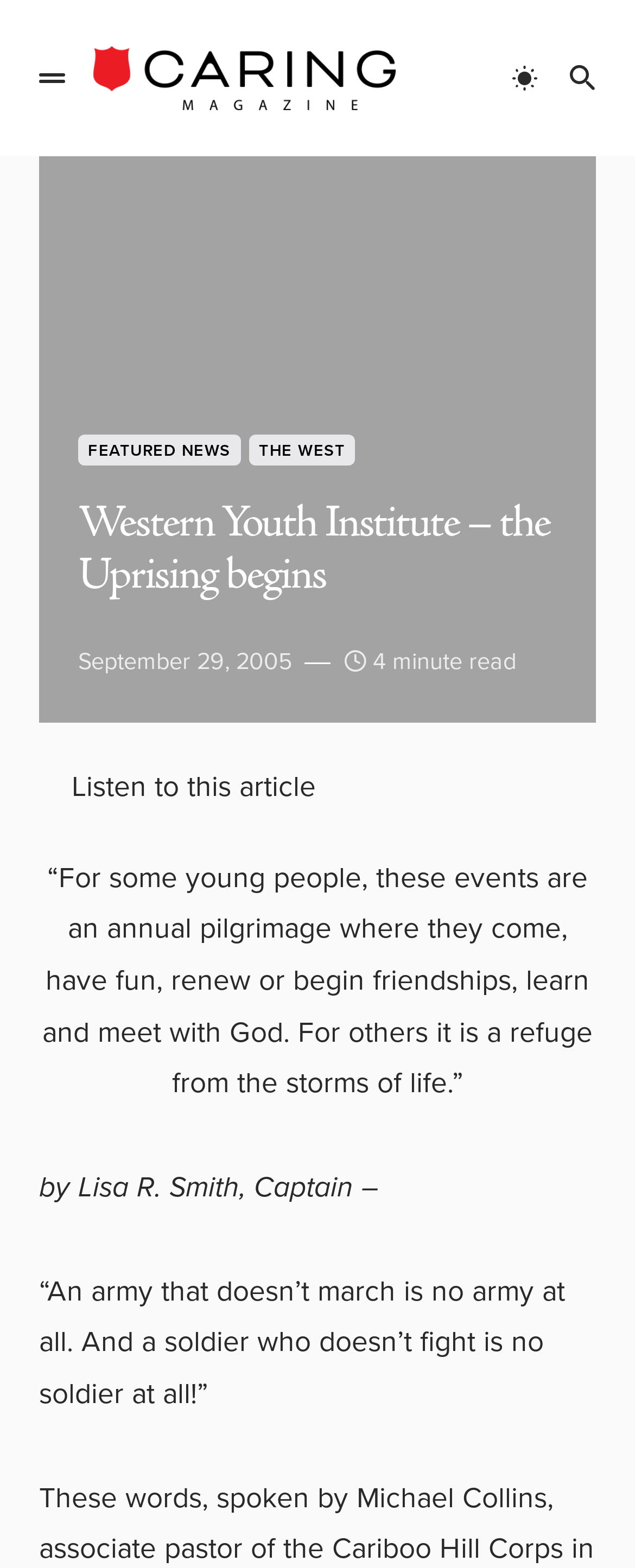Who is the author of the article?
Please provide a single word or phrase as the answer based on the screenshot.

Lisa R. Smith, Captain